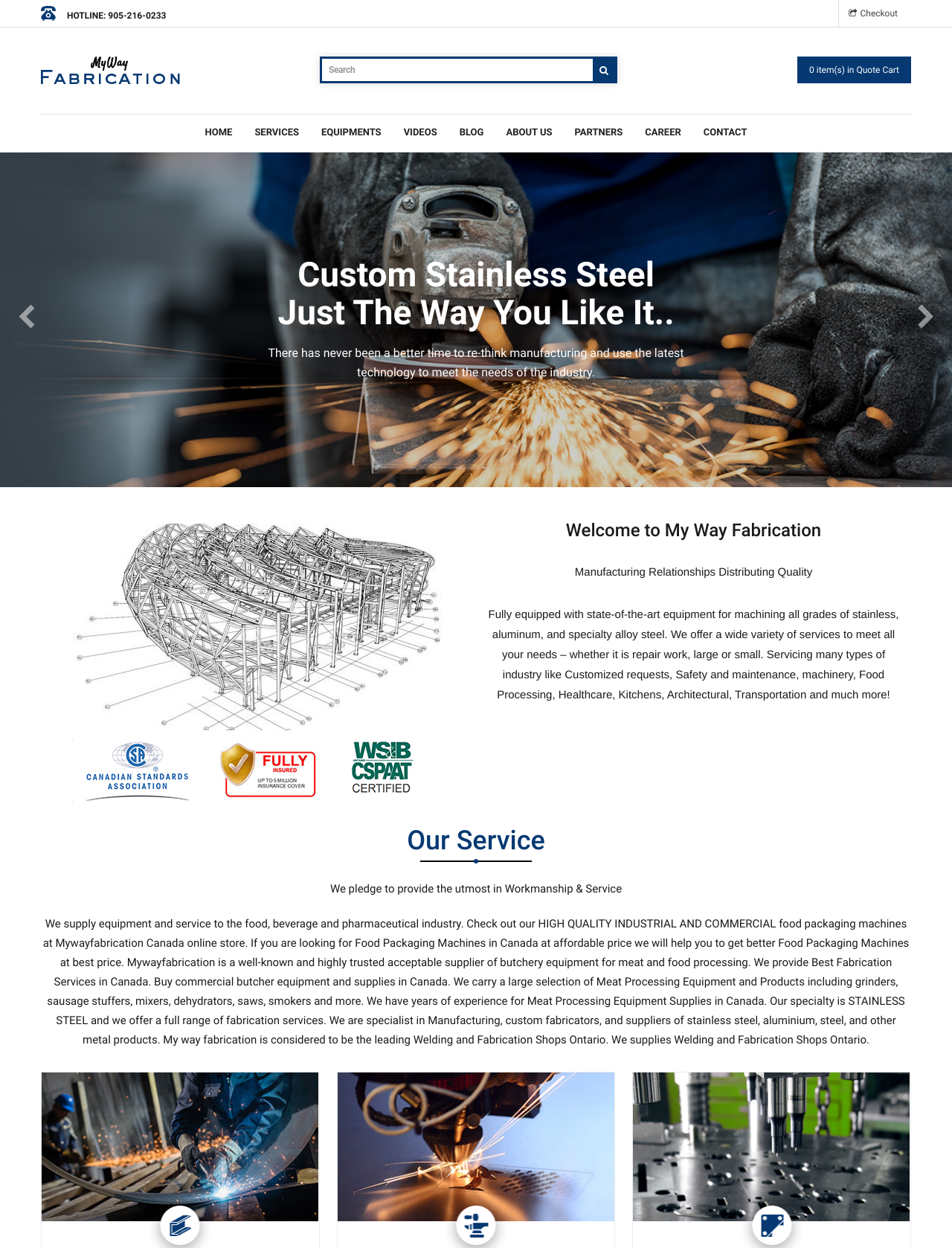Give a one-word or one-phrase response to the question:
How many items are in the quote cart?

0